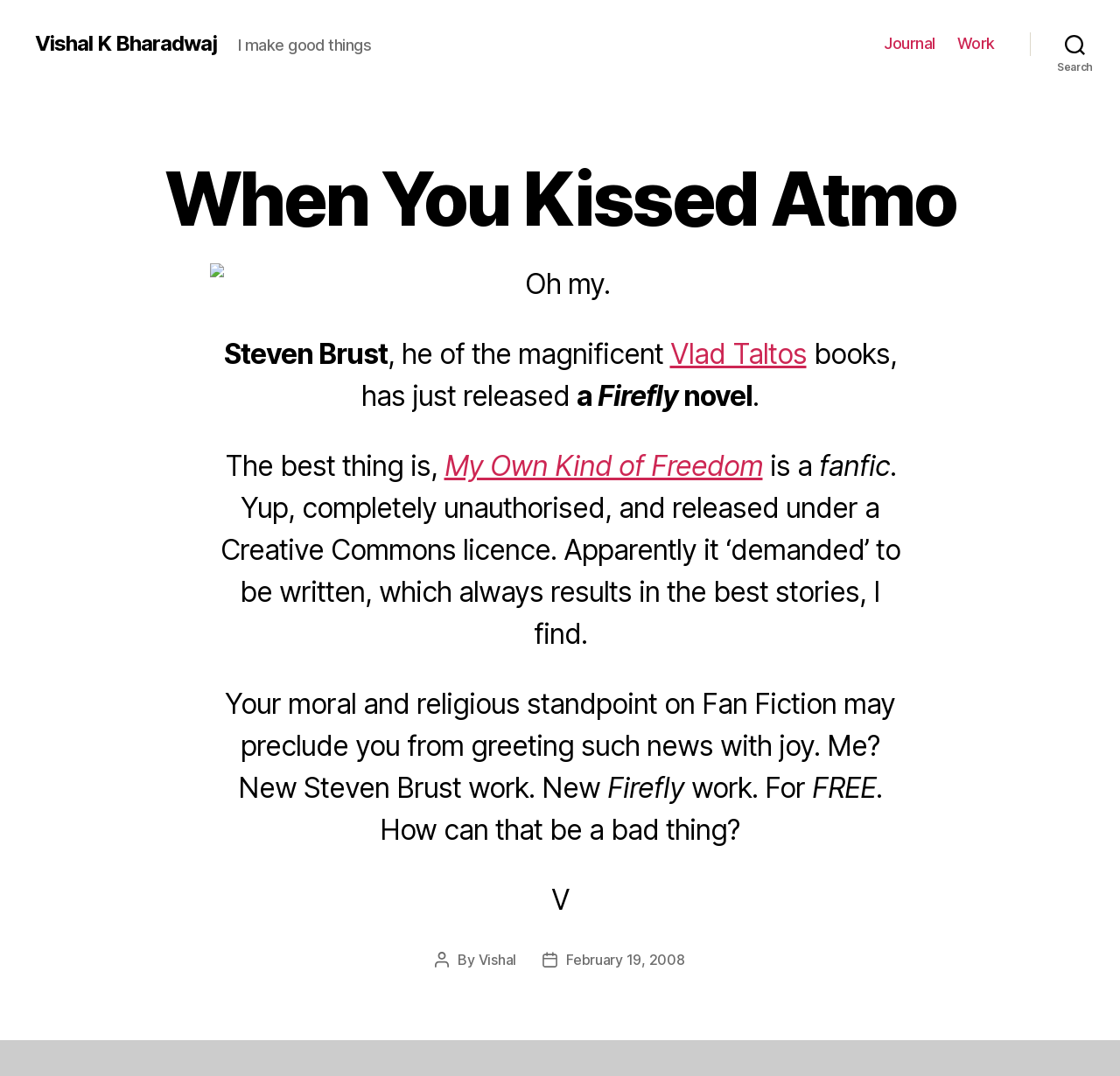Please give the bounding box coordinates of the area that should be clicked to fulfill the following instruction: "Read the Journal". The coordinates should be in the format of four float numbers from 0 to 1, i.e., [left, top, right, bottom].

[0.789, 0.032, 0.835, 0.049]